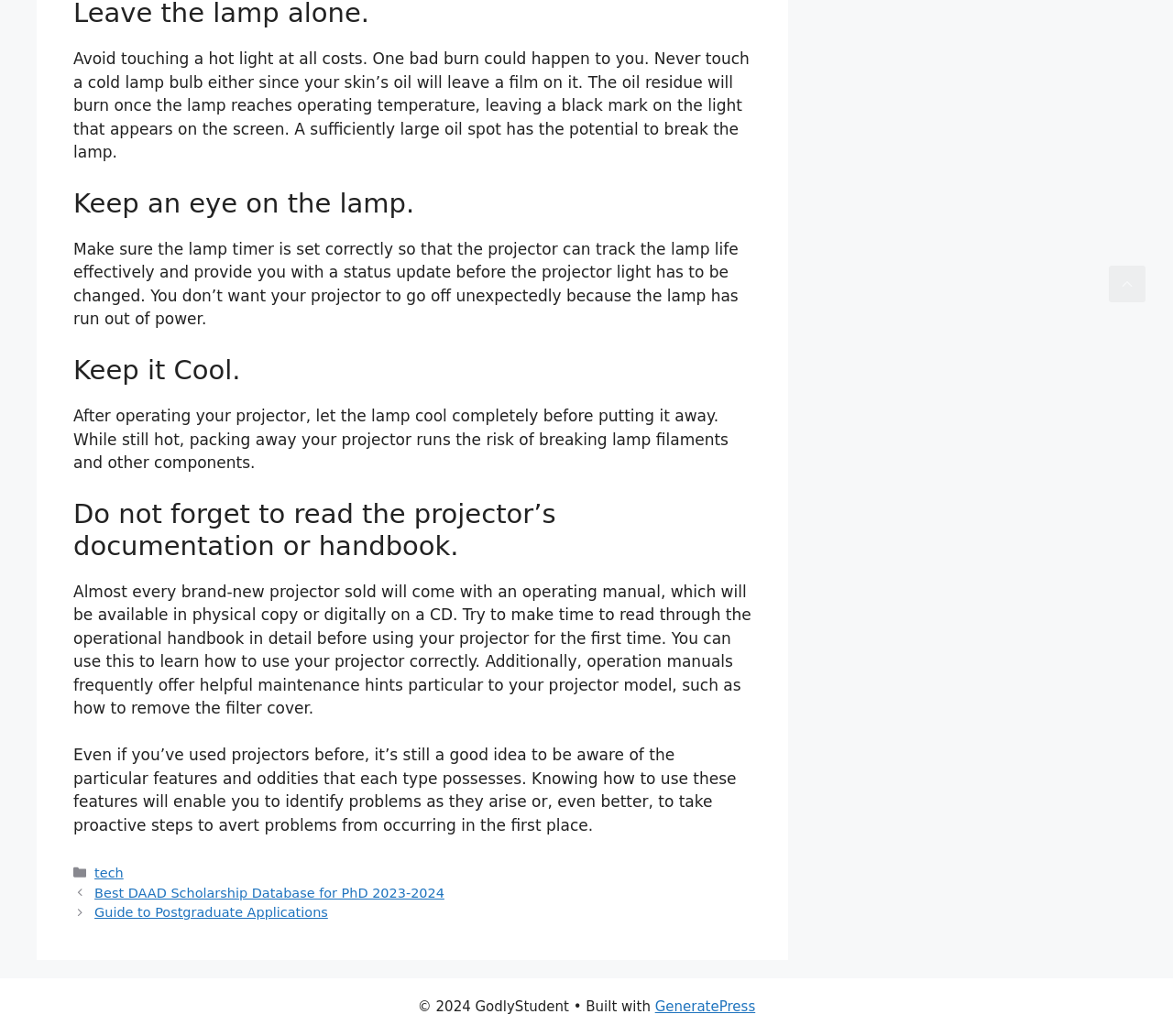Find the coordinates for the bounding box of the element with this description: "tech".

[0.081, 0.836, 0.105, 0.85]